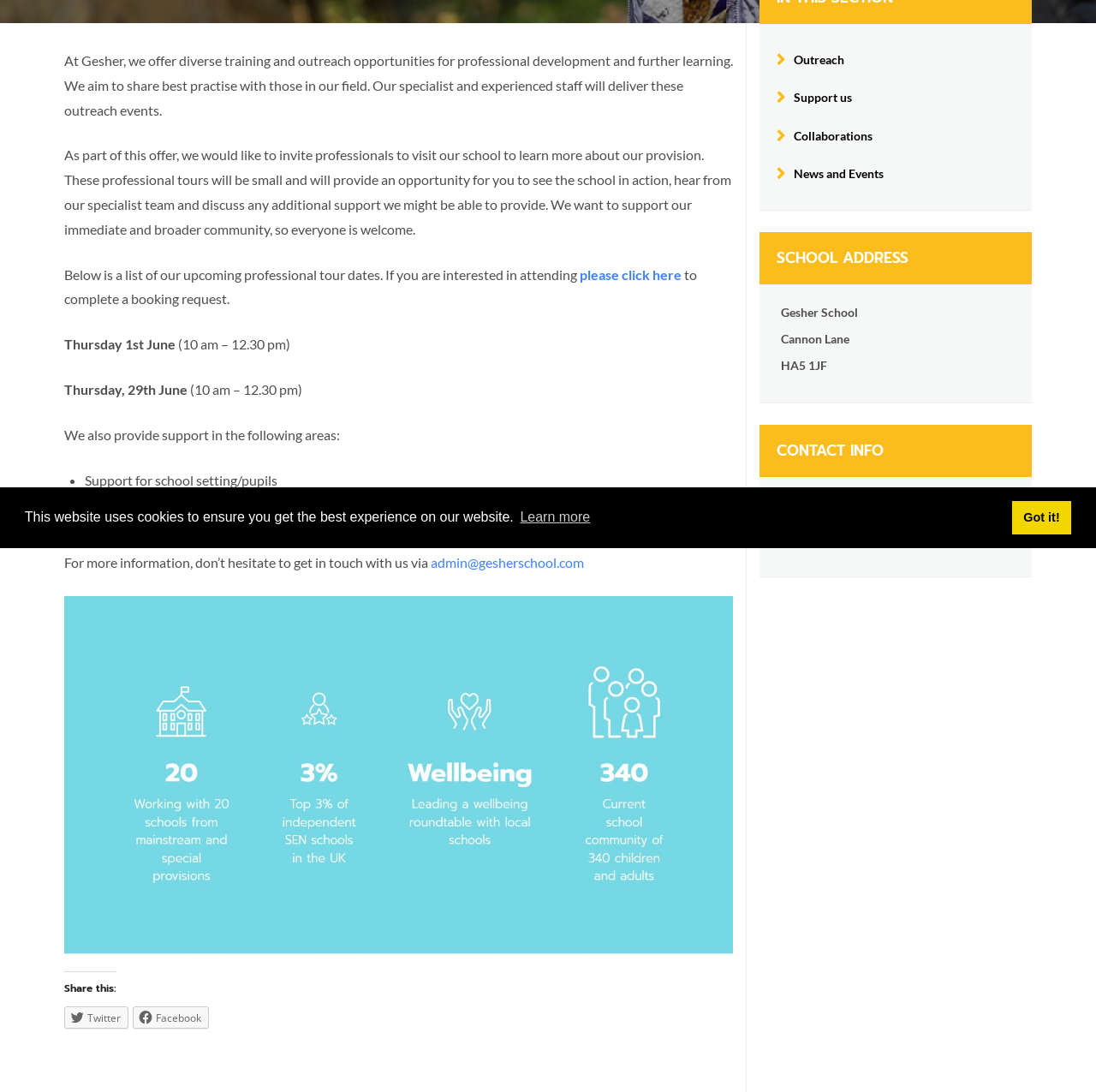Determine the bounding box for the described HTML element: "Outreach". Ensure the coordinates are four float numbers between 0 and 1 in the format [left, top, right, bottom].

[0.693, 0.037, 0.941, 0.072]